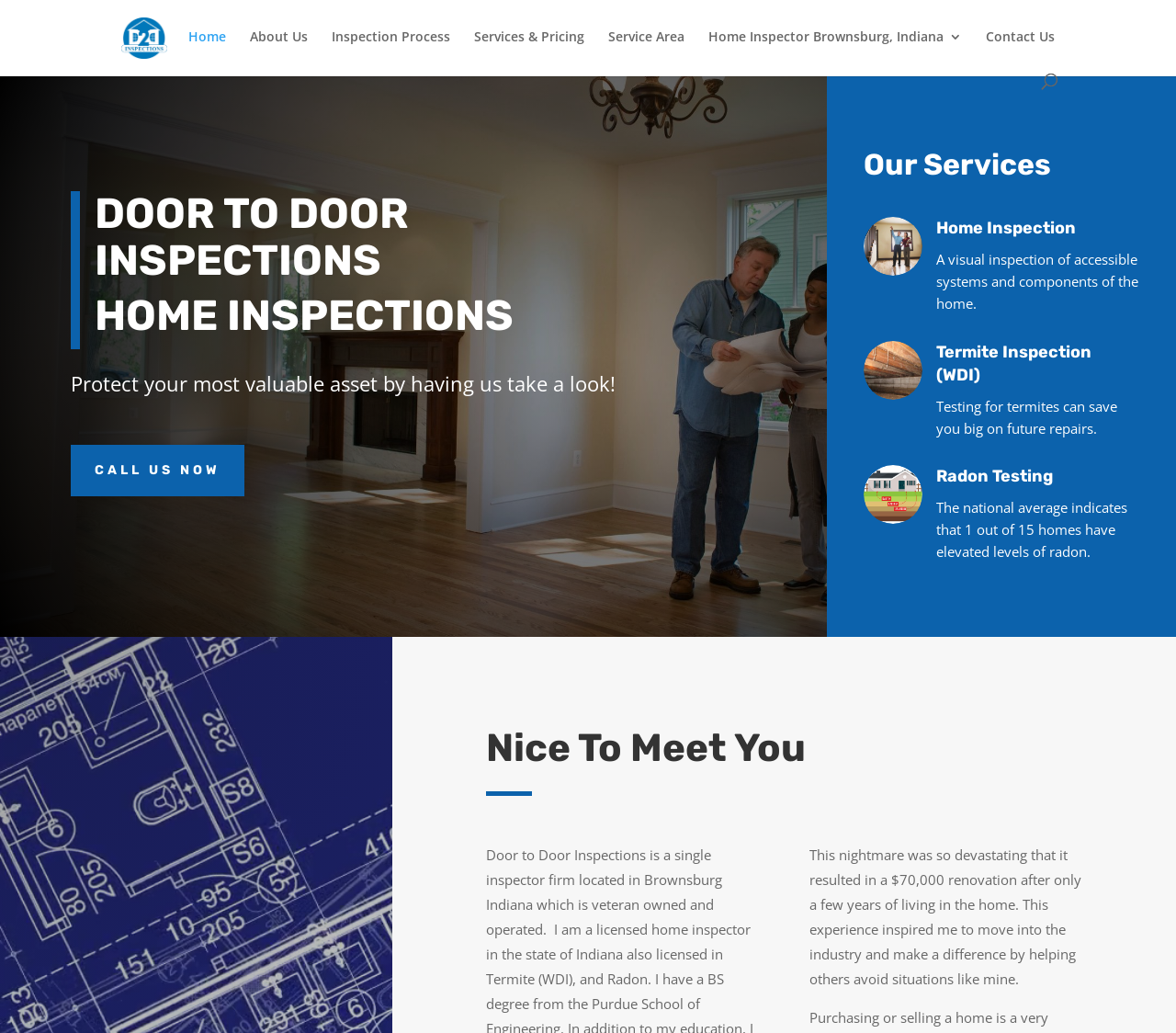Consider the image and give a detailed and elaborate answer to the question: 
What is the termite inspection service offered by the company?

The company offers a termite inspection service, which is referred to as WDI, and it is described as a service that can save customers big on future repairs.